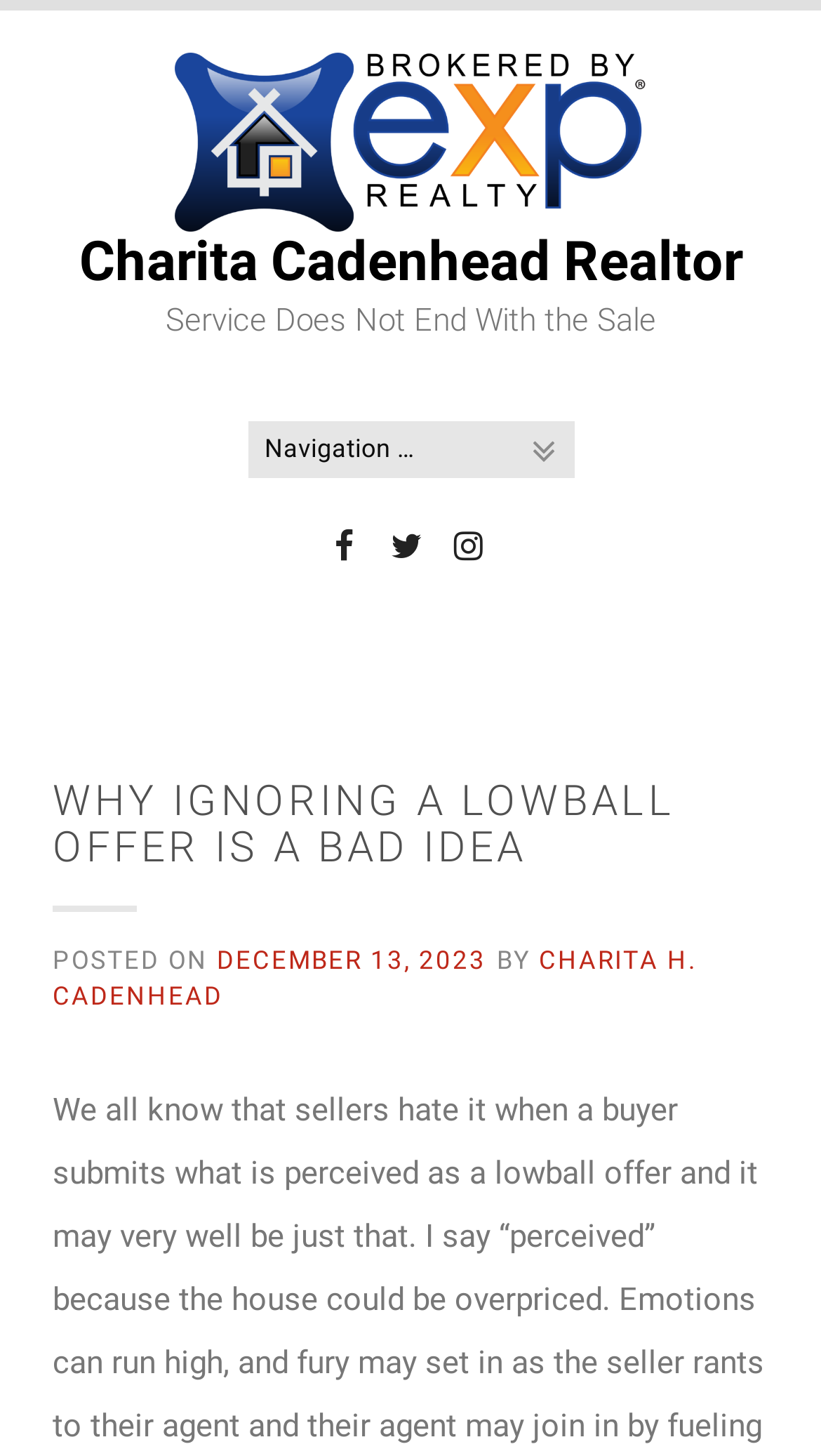Refer to the image and provide an in-depth answer to the question: 
What is the main topic of the article?

The main topic of the article can be inferred from the main heading, which says 'WHY IGNORING A LOWBALL OFFER IS A BAD IDEA'. This suggests that the article is discussing the importance of not ignoring lowball offers in real estate transactions.